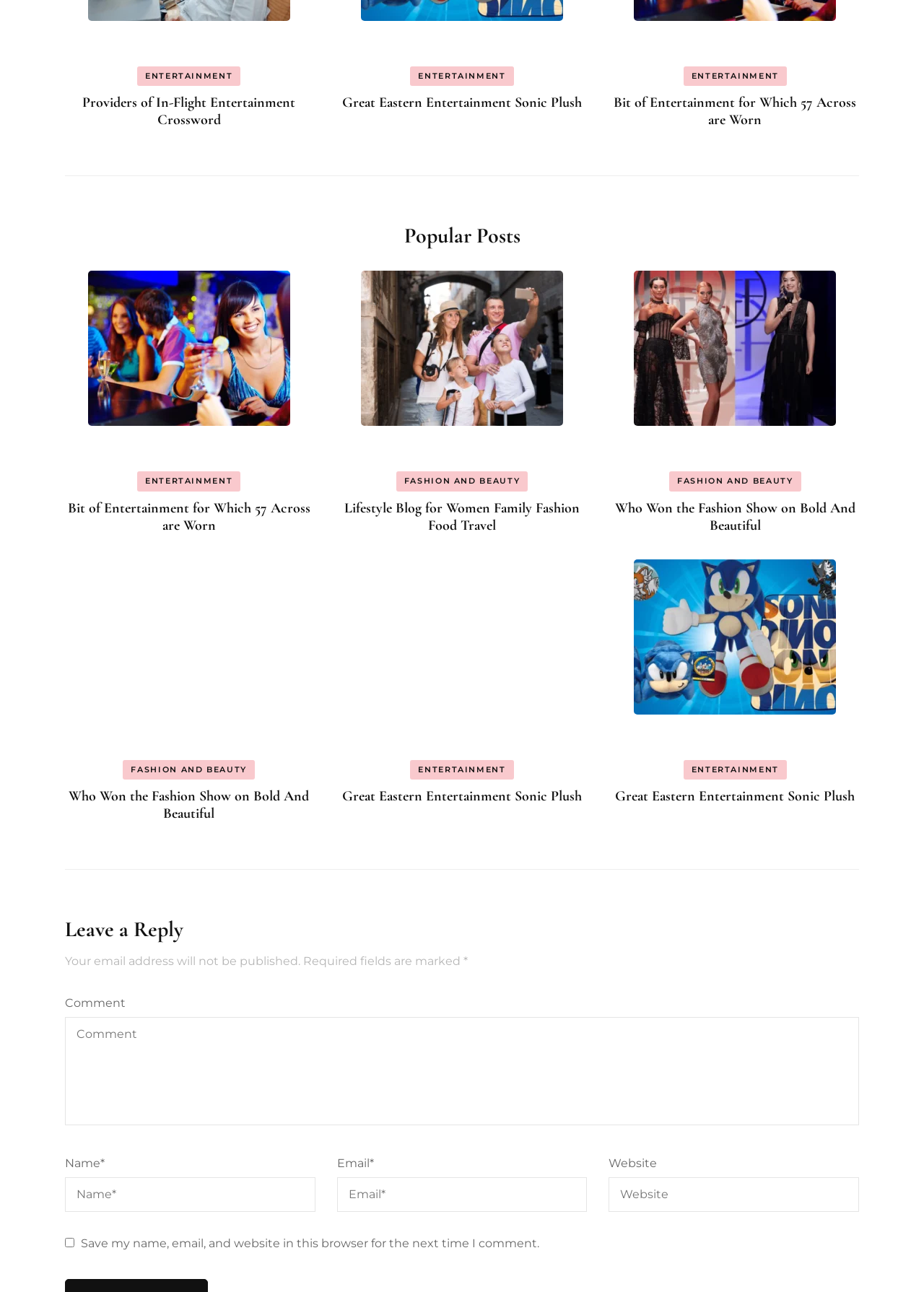Find and provide the bounding box coordinates for the UI element described with: "parent_node: ENTERTAINMENT".

[0.07, 0.21, 0.339, 0.33]